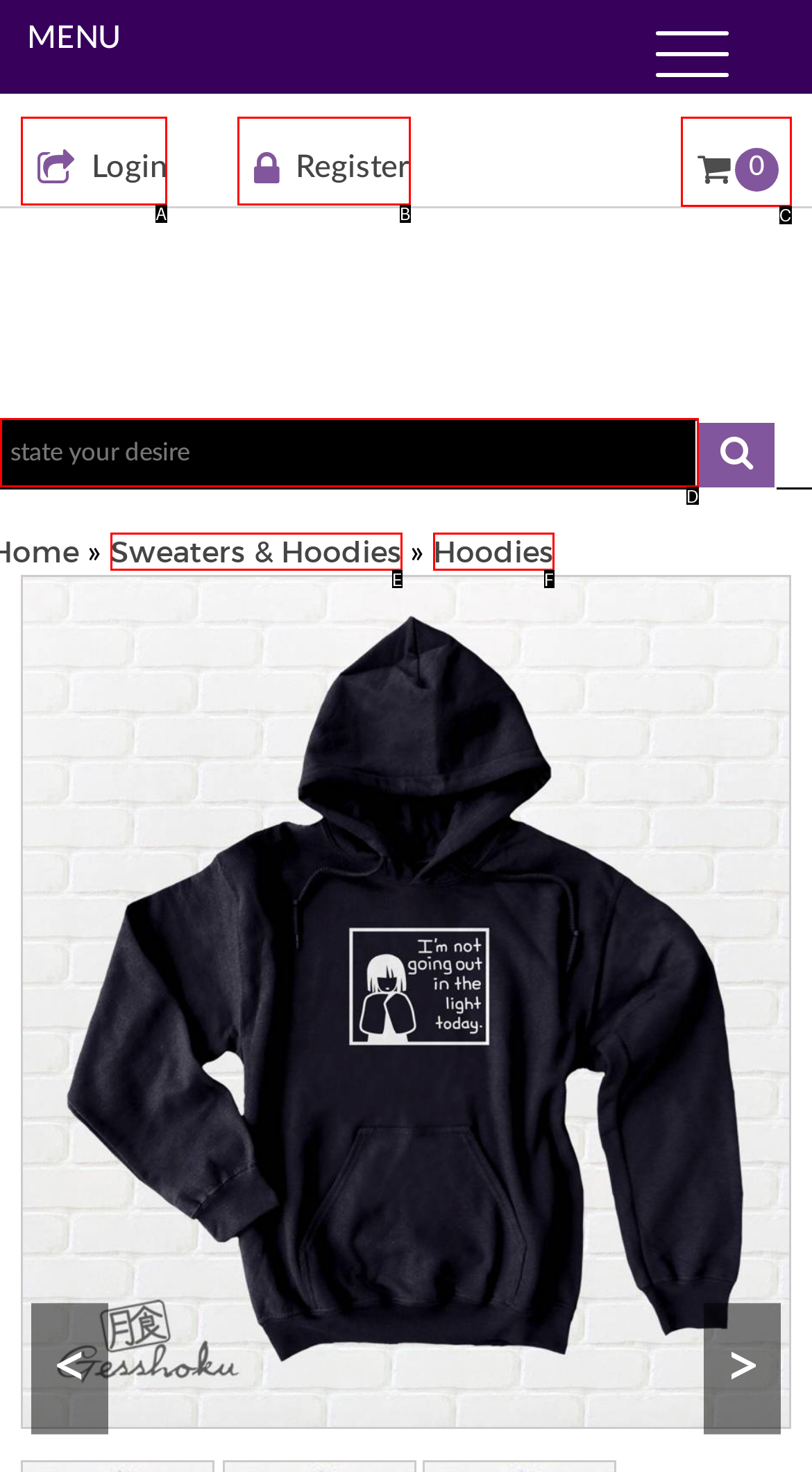Which option best describes: name="keywords" placeholder="state your desire"
Respond with the letter of the appropriate choice.

D